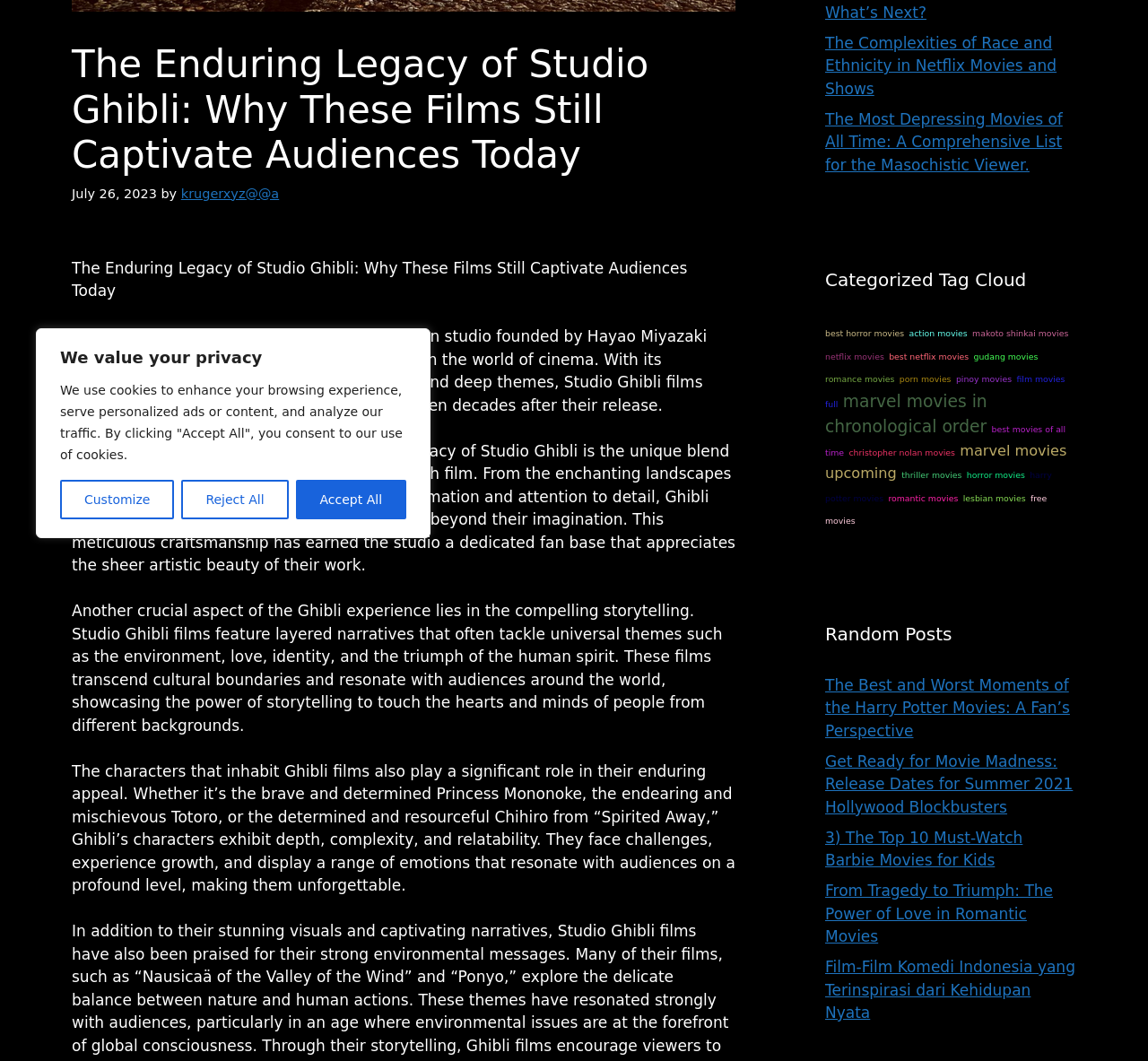Identify the bounding box of the UI element described as follows: "Customize". Provide the coordinates as four float numbers in the range of 0 to 1 [left, top, right, bottom].

[0.052, 0.452, 0.152, 0.489]